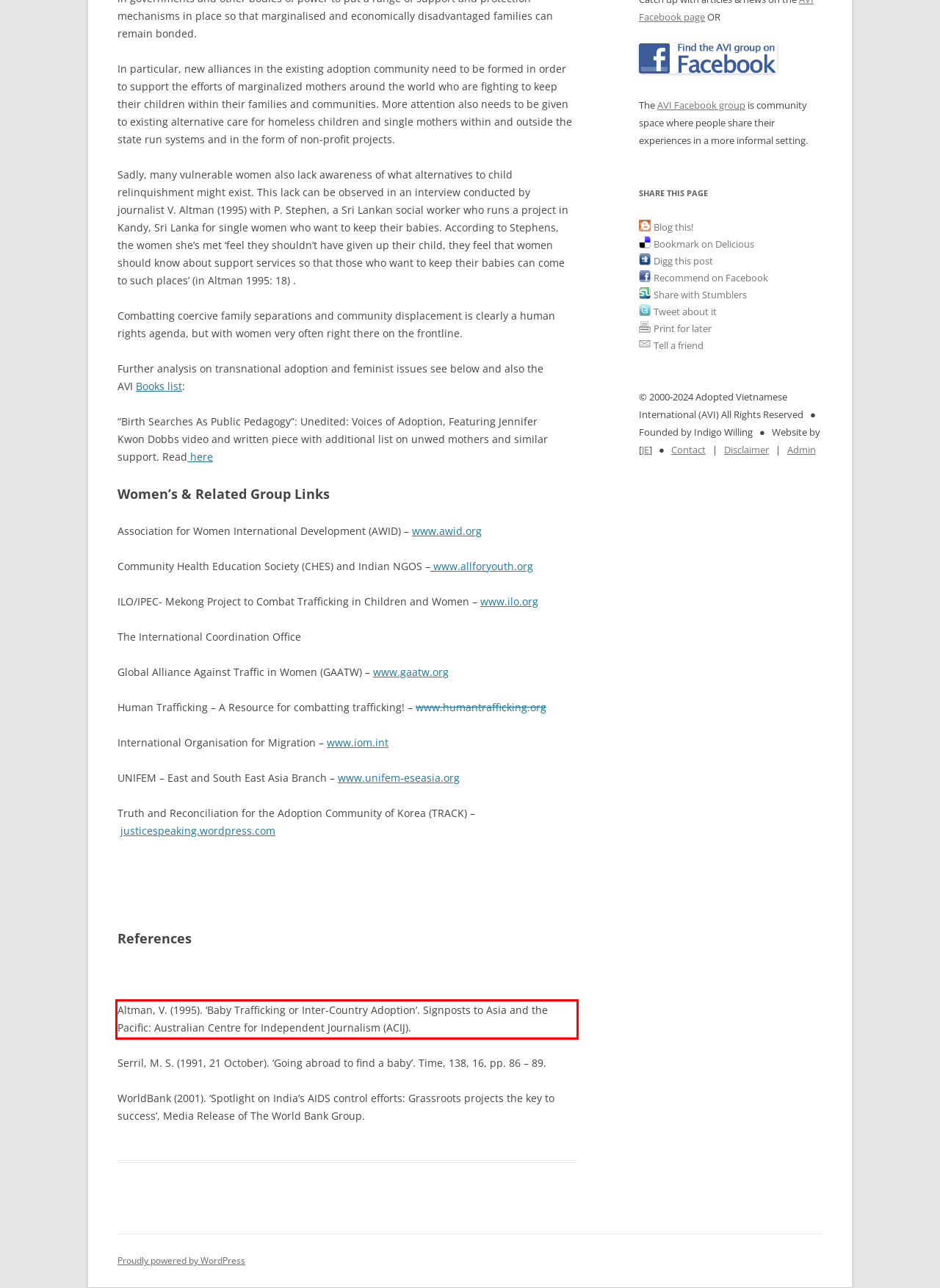From the provided screenshot, extract the text content that is enclosed within the red bounding box.

Altman, V. (1995). ‘Baby Trafficking or Inter-Country Adoption’. Signposts to Asia and the Pacific: Australian Centre for Independent Journalism (ACIJ).